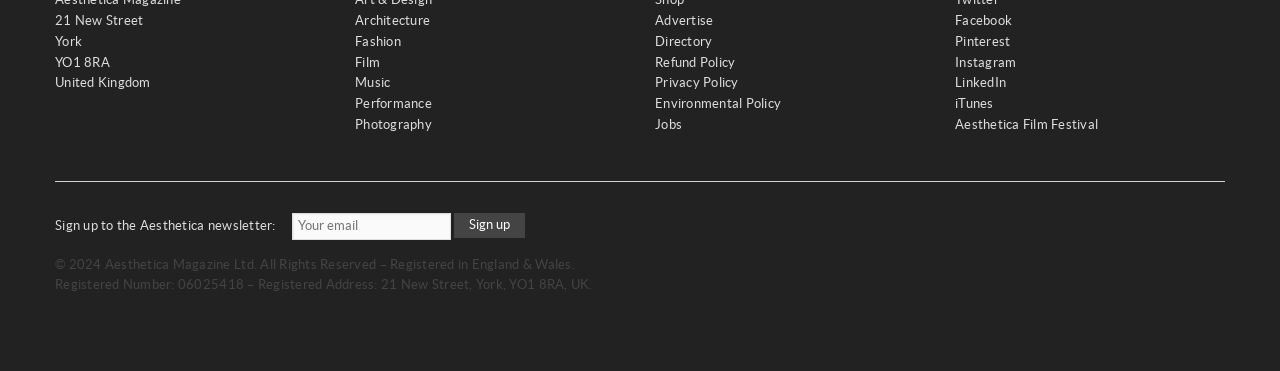Find the bounding box coordinates of the element's region that should be clicked in order to follow the given instruction: "Check the Refund Policy". The coordinates should consist of four float numbers between 0 and 1, i.e., [left, top, right, bottom].

[0.512, 0.147, 0.575, 0.188]